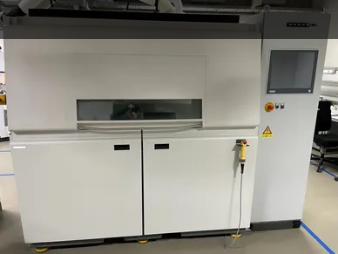Explain what the image portrays in a detailed manner.

The image showcases a modern additive manufacturing machine, characterized by a sleek, predominantly white exterior with a minimalist design. It features a large control panel on the right side, equipped with a digital display and various button controls, including a prominent emergency stop button indicated by a red color. The central section of the machine has a glass viewing window, allowing an unobstructed view of the interior workspace, which is important for monitoring the printing process. The machine is positioned on a flat surface, surrounded by a clean and organized factory environment, indicative of a facility dedicated to high-quality manufacturing processes. The presence of safety warnings, marked by a caution symbol, emphasizes the importance of adhering to operational safety protocols in the use of advanced machinery like this one.